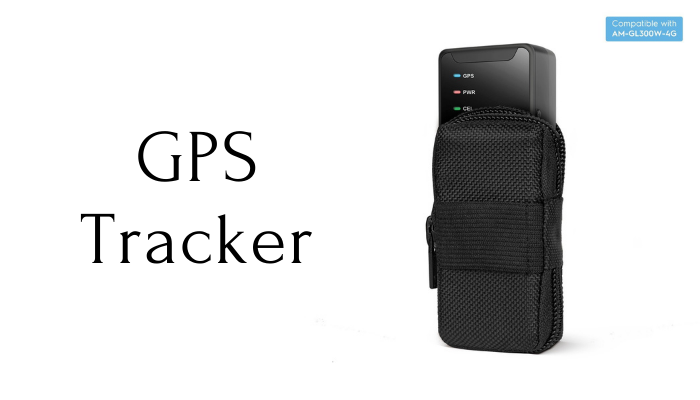What is the purpose of the indicator lights?
Using the information from the image, give a concise answer in one word or a short phrase.

showcase functionality